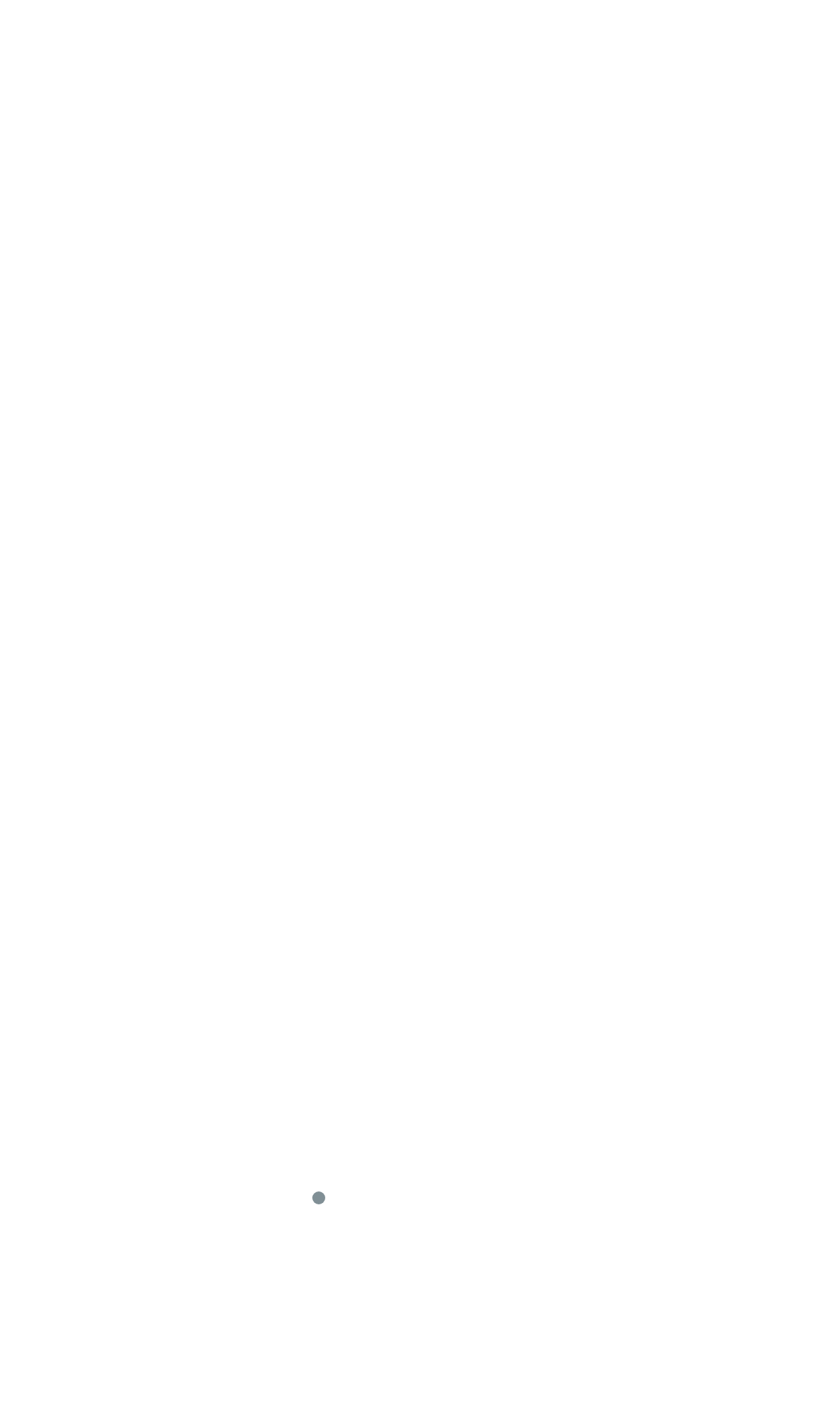How many social media sharing options are available?
Answer the question in as much detail as possible.

There are four social media sharing options available, namely Facebook, Twitter, LinkedIn, and sharing via link, which are represented by buttons with corresponding icons.